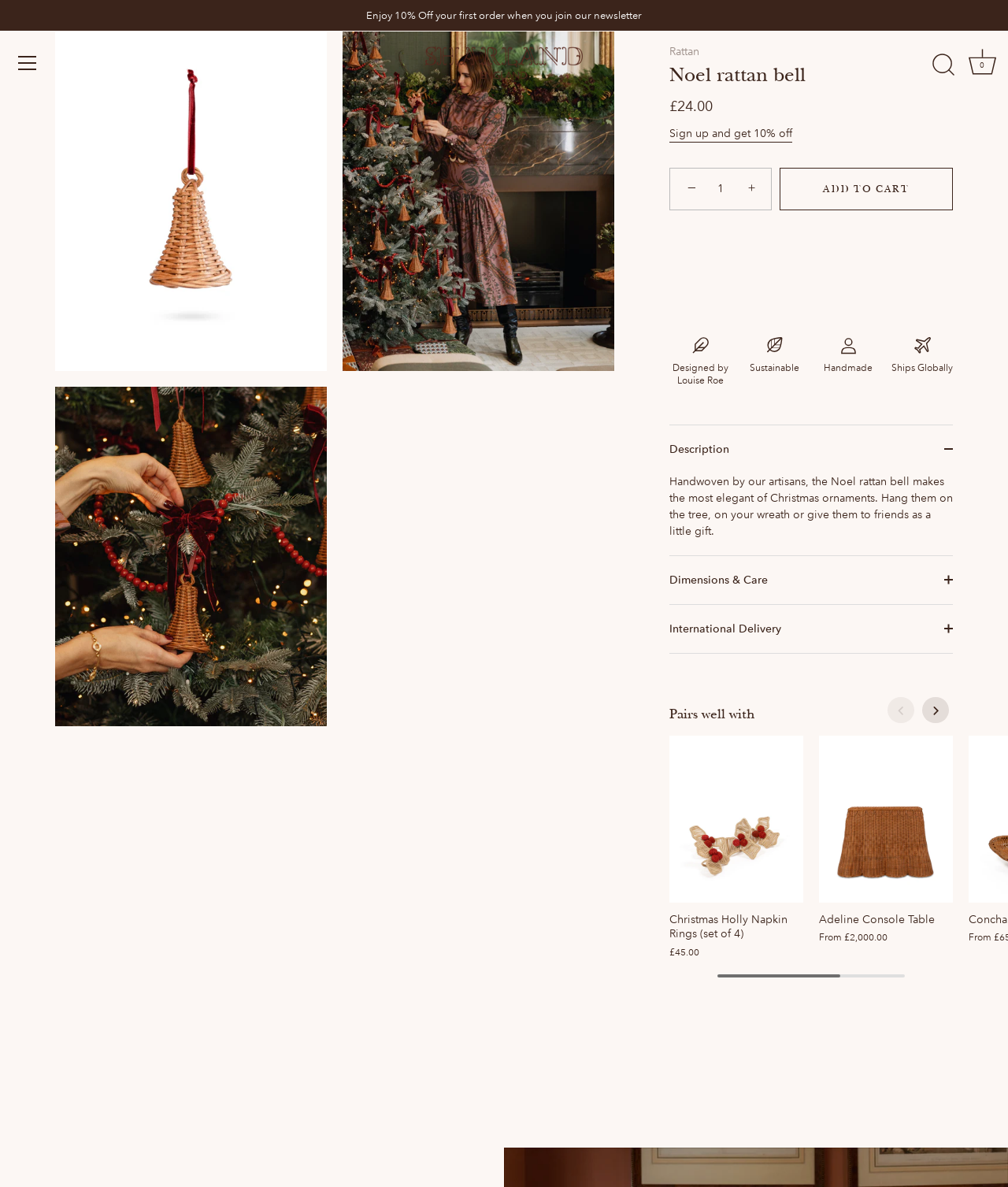Locate the bounding box of the UI element described by: "−" in the given webpage screenshot.

[0.667, 0.143, 0.702, 0.172]